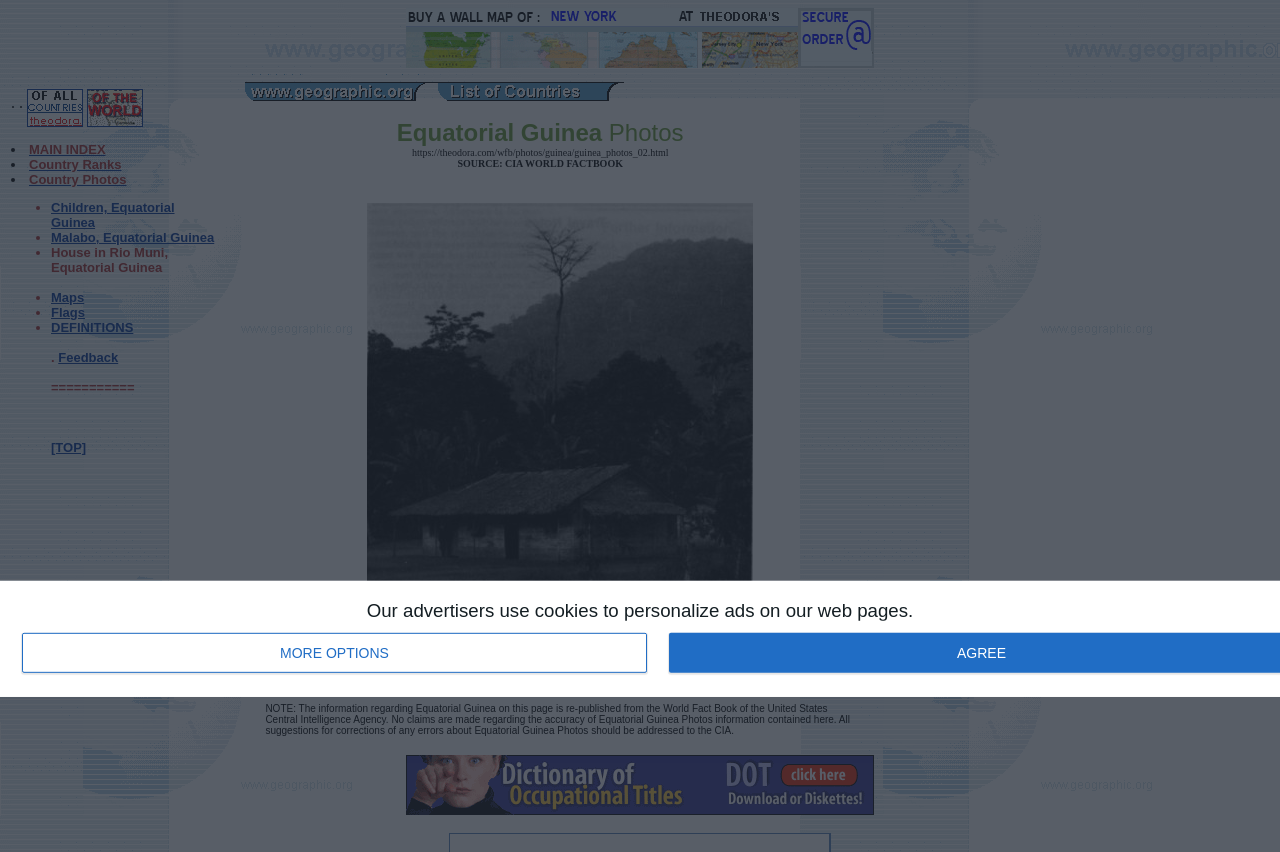Articulate a complete and detailed caption of the webpage elements.

This webpage is about New Guinea Photos, providing various information about the country. At the top, there is a dialog box with a figure and a "MORE OPTIONS" button. Below the dialog box, there is a link "Support our Sponsor" with an accompanying image.

The main content of the webpage is organized in a table layout. The first row of the table contains several links, including "Flags of the World", "Maps of All Countries", "MAIN INDEX", "Country Ranks", "Country Photos", and others. These links are separated by list markers (•) and are aligned vertically.

In the second row of the table, there is a section about geographic.org, which includes links to the home page and country index, as well as text about Equatorial Guinea Photos. There is also an image and a long paragraph of text providing information about Equatorial Guinea, citing the CIA World Factbook as the source.

At the bottom of the webpage, there is another link "Support Our Sponsor" with an accompanying image, similar to the one at the top.